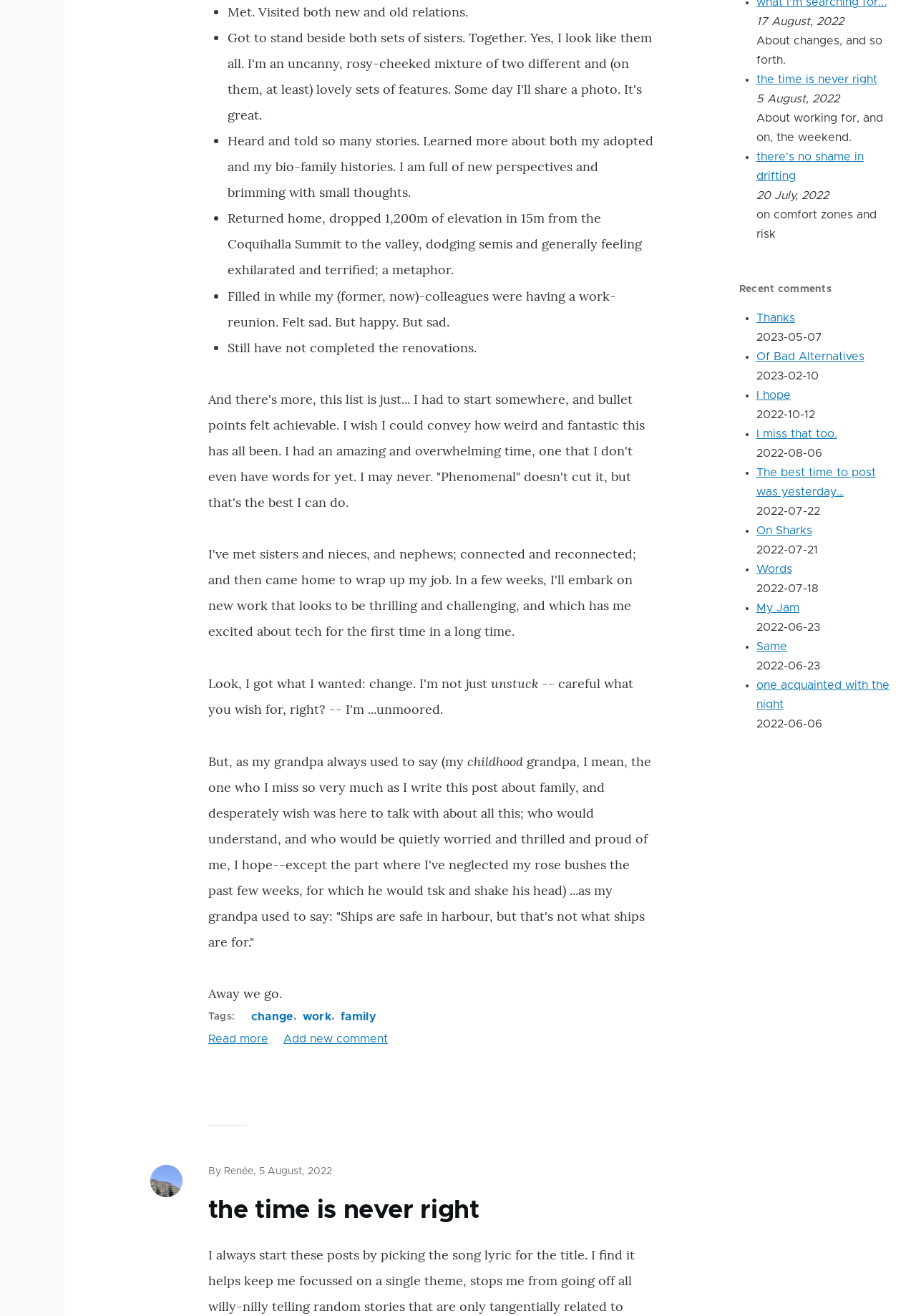Respond to the question below with a concise word or phrase:
What is the topic of the post?

Changes and family